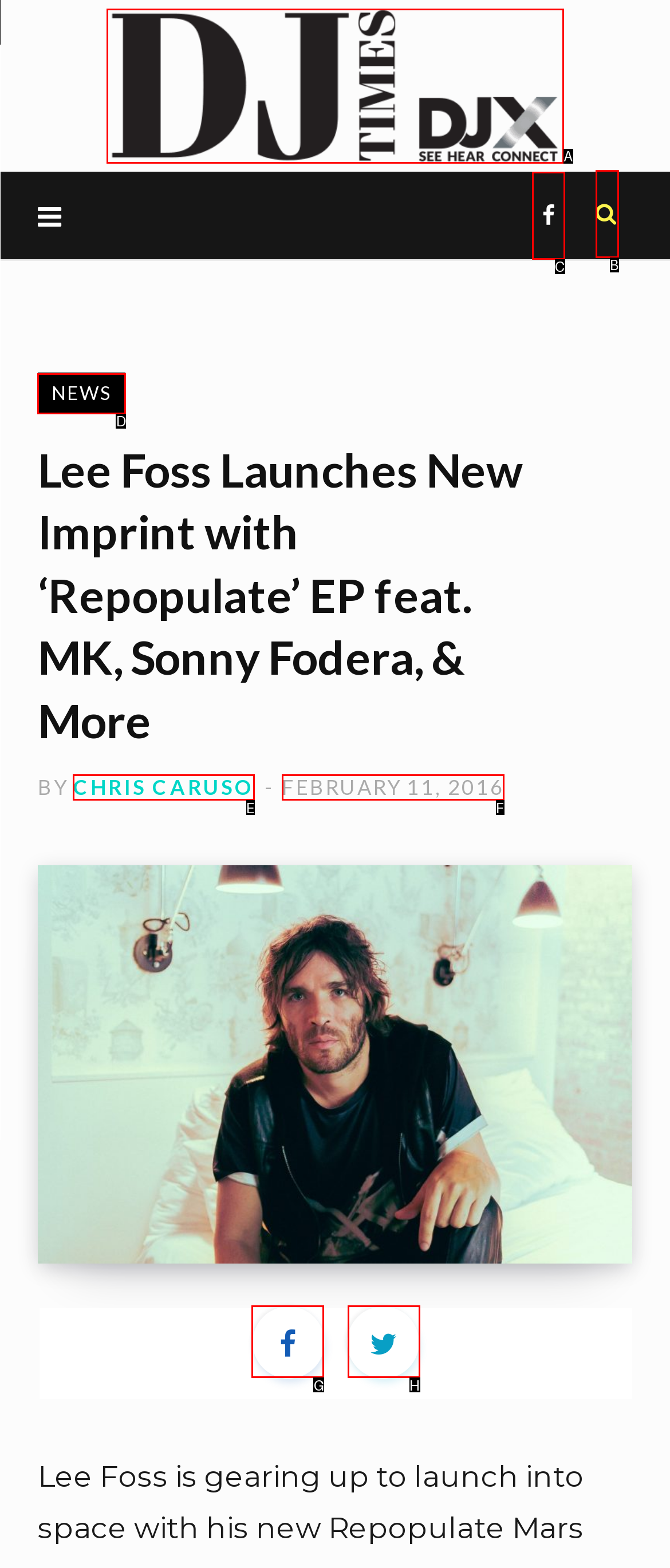Which option should you click on to fulfill this task: Go to Home page? Answer with the letter of the correct choice.

None